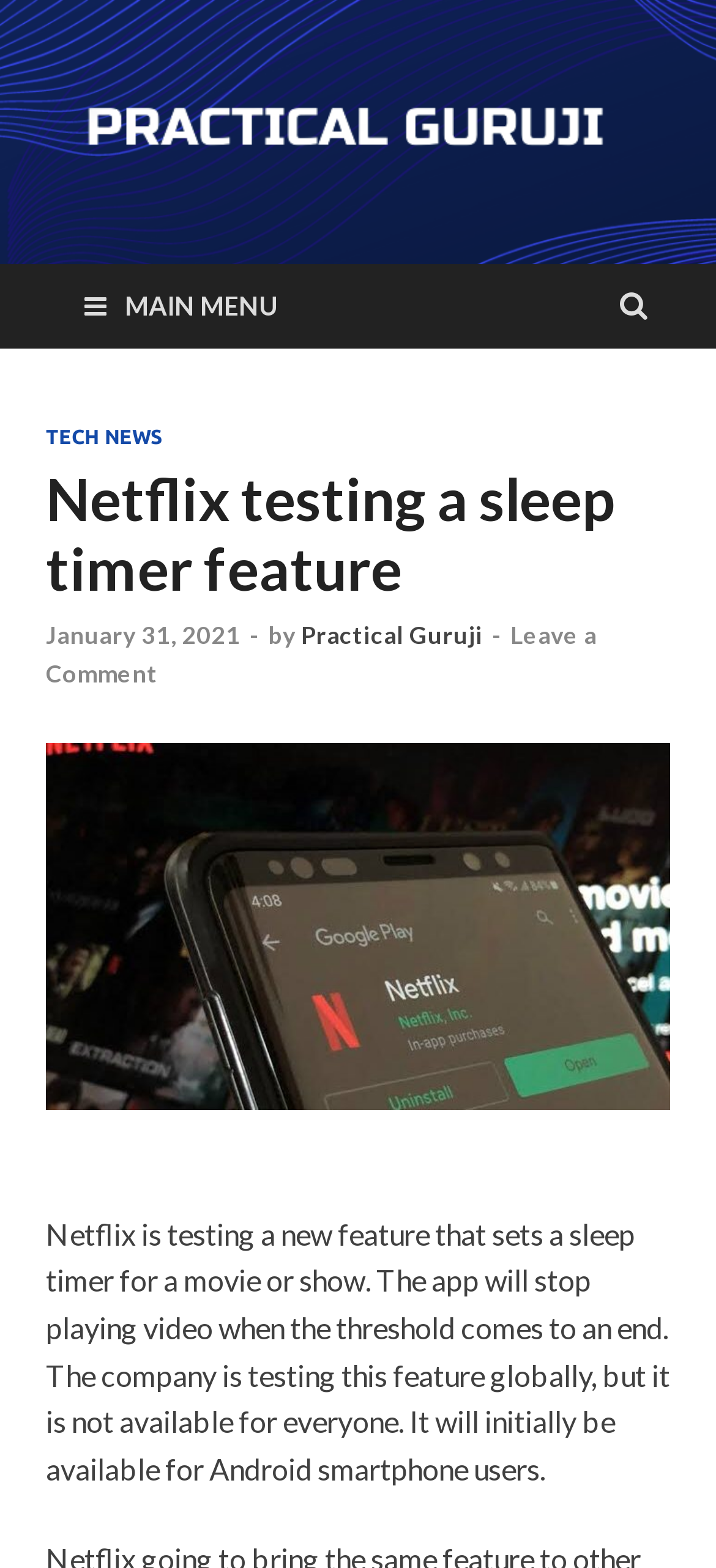Identify the bounding box coordinates for the UI element described by the following text: "Leave a Comment". Provide the coordinates as four float numbers between 0 and 1, in the format [left, top, right, bottom].

[0.064, 0.395, 0.833, 0.439]